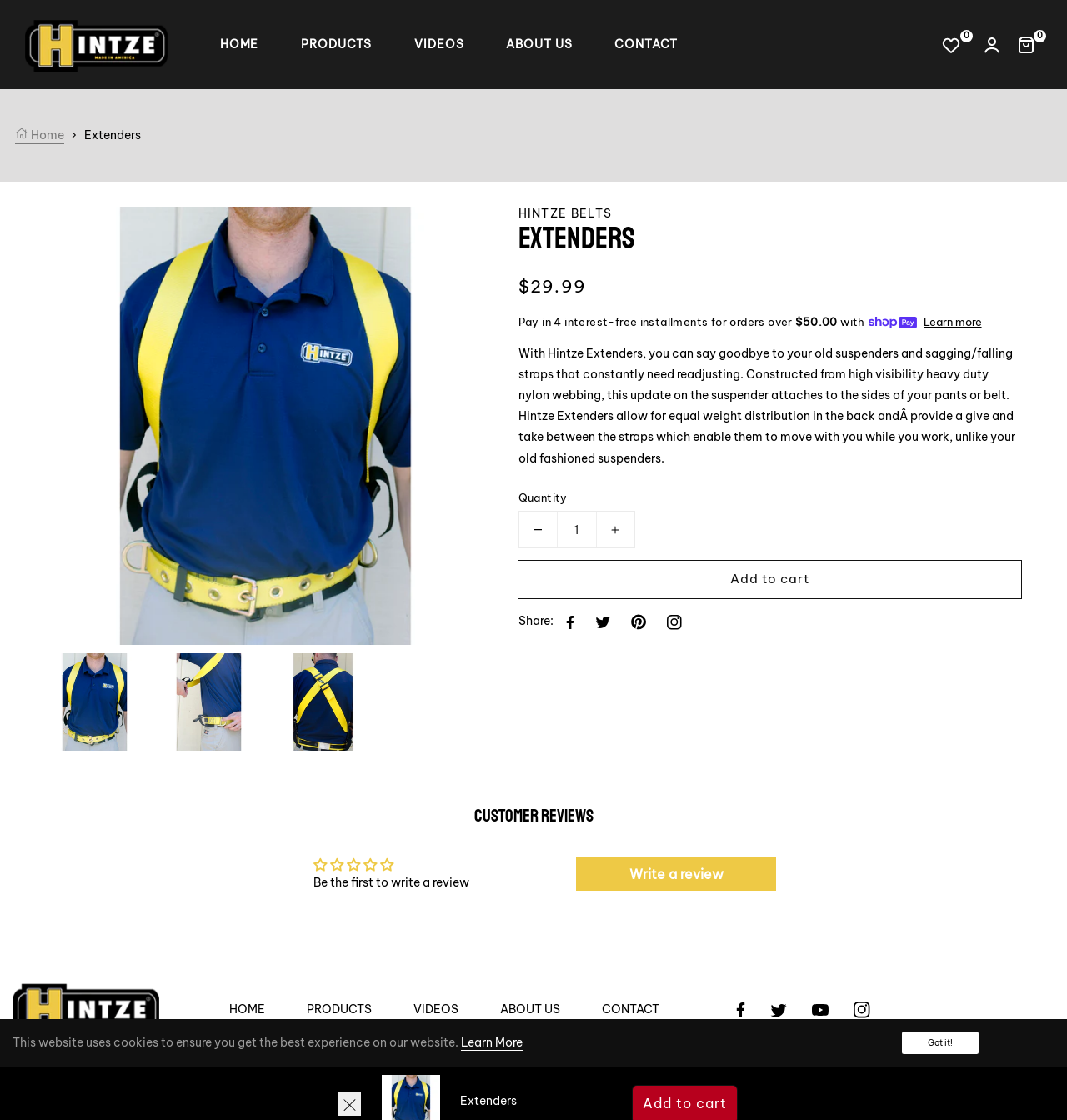Given the element description, predict the bounding box coordinates in the format (top-left x, top-left y, bottom-right x, bottom-right y), using floating point numbers between 0 and 1: Got it!

[0.845, 0.921, 0.917, 0.941]